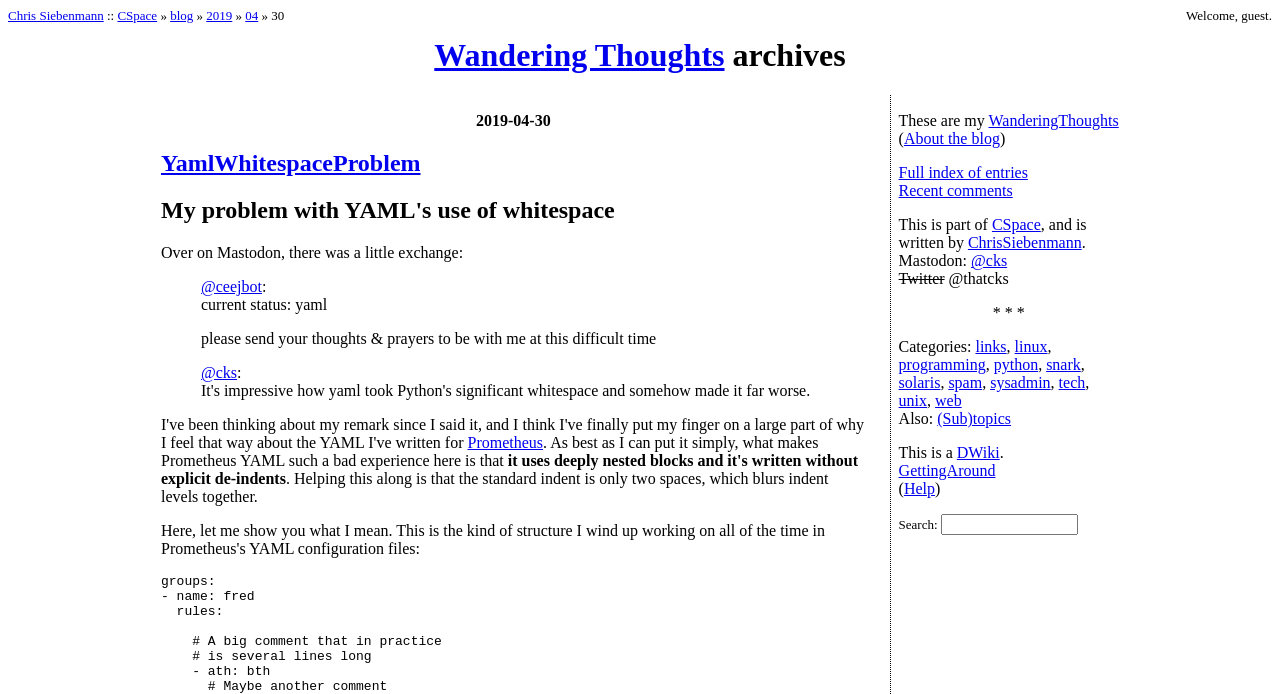Pinpoint the bounding box coordinates of the clickable element to carry out the following instruction: "Click on the 'Wandering Thoughts' link."

[0.339, 0.053, 0.566, 0.105]